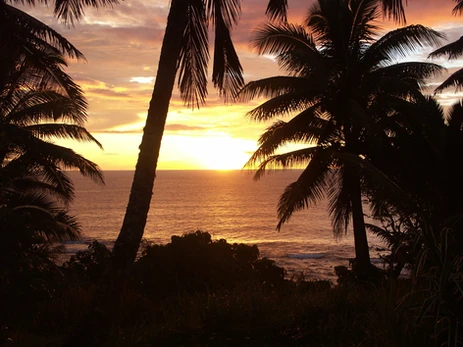What is the state of the ocean surface in the image?
Refer to the image and give a detailed answer to the query.

The caption states that the 'tranquil water mirrors the colorful sky', implying that the ocean surface is calm and peaceful, with no signs of turbulence or disturbance.